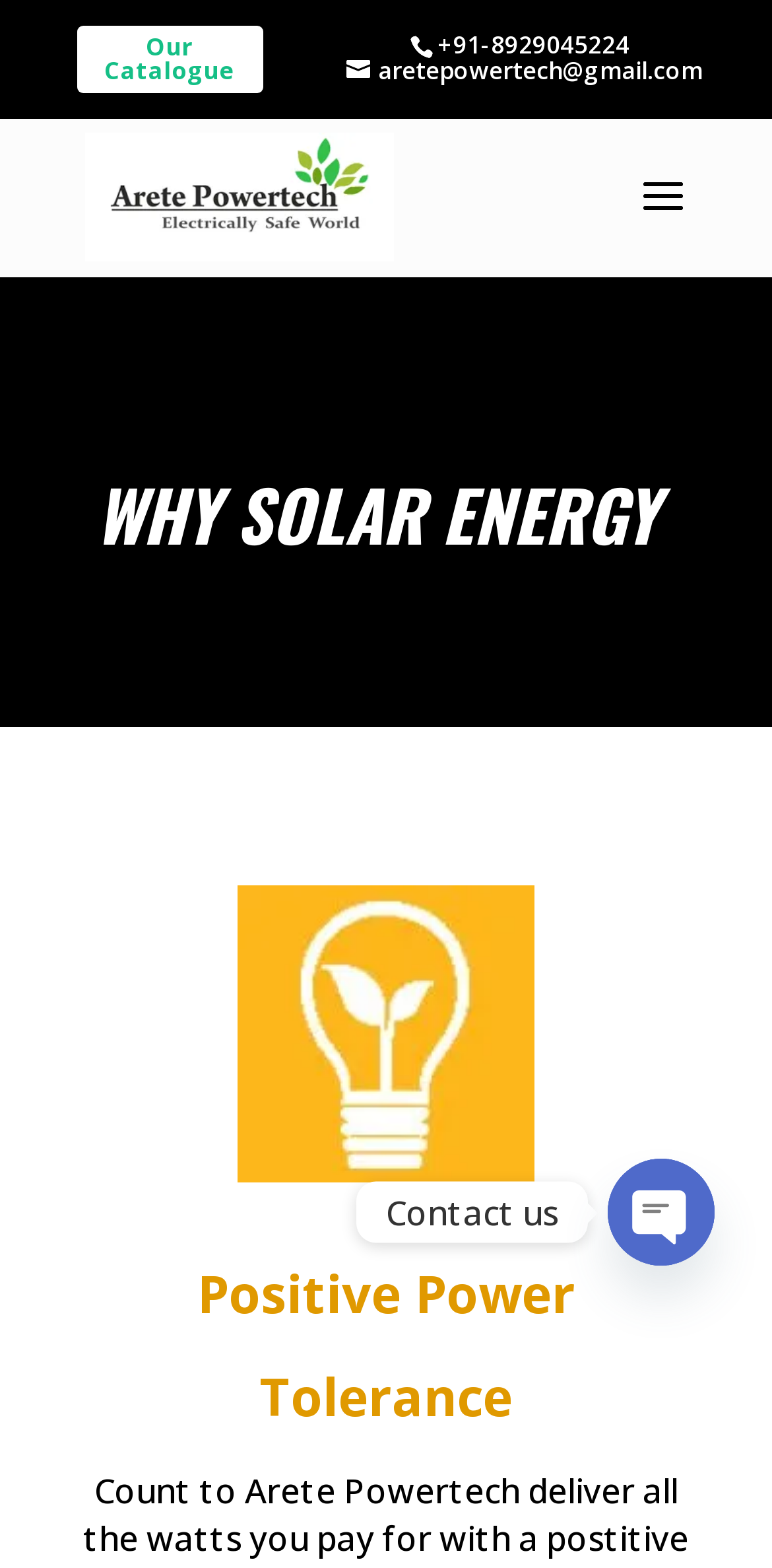Identify and provide the bounding box coordinates of the UI element described: "aretepowertech@gmail.com". The coordinates should be formatted as [left, top, right, bottom], with each number being a float between 0 and 1.

[0.449, 0.034, 0.91, 0.055]